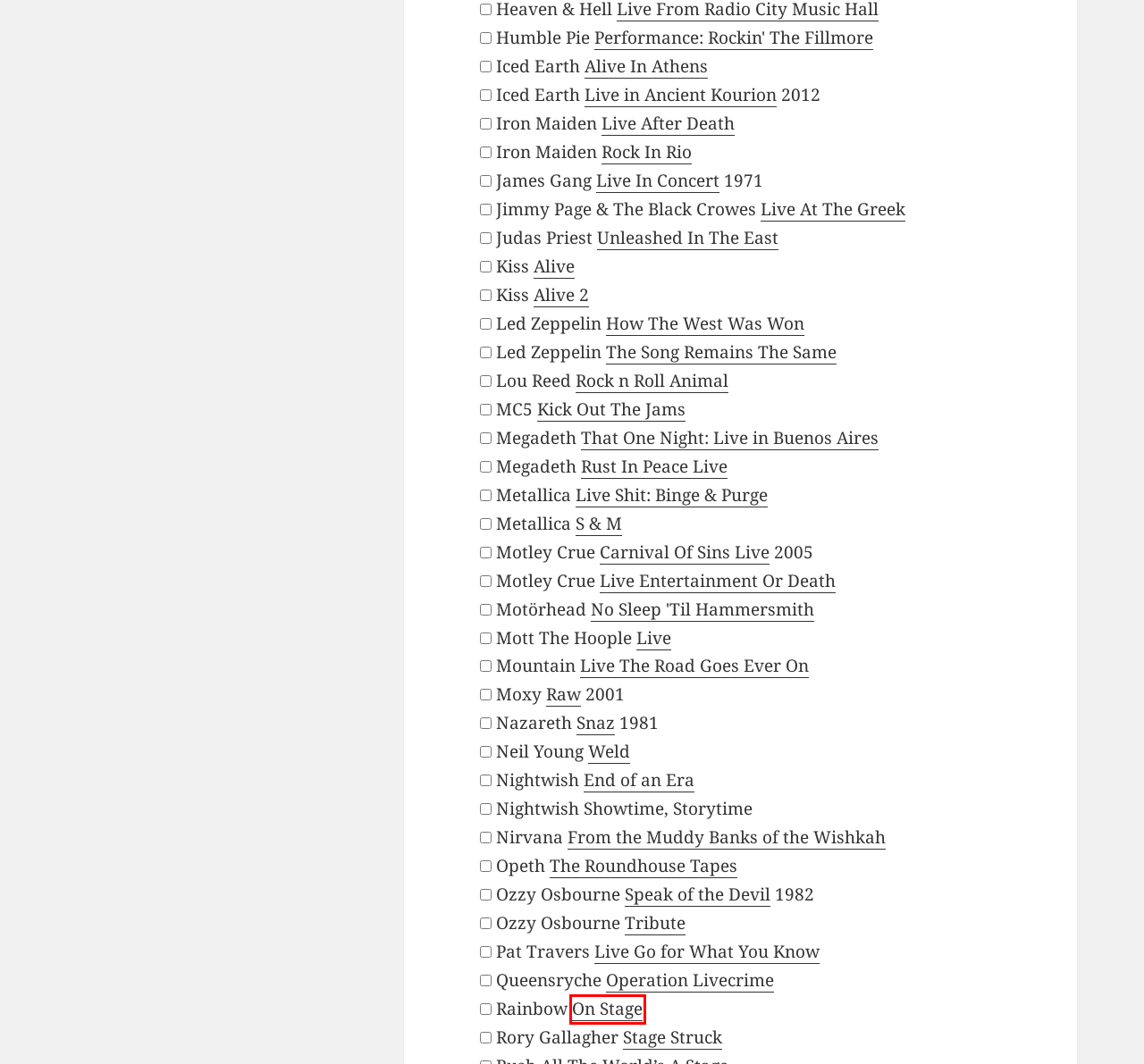You have a screenshot of a webpage, and a red bounding box highlights an element. Select the webpage description that best fits the new page after clicking the element within the bounding box. Options are:
A. Lou Reed Rock N Roll Animal 1973 - The Best Live & Studio Albums
B. Metallica Live Shit Binge And Purge
C. Mott The Hoople Live 1973 & 1974 - The Best Live & Studio Albums
D. Iced Earth Live in Ancient Kourion
E. Kiss Alive 2 1977 - The Best Live & Studio Albums
F. Jimmy Page & The Black Crowes Live At The Greek
G. Rainbow On Stage 1976 - The Best Live & Studio Albums
H. Neil Young & Crazy Horse Weld 1991 - The Best Live & Studio Albums

G